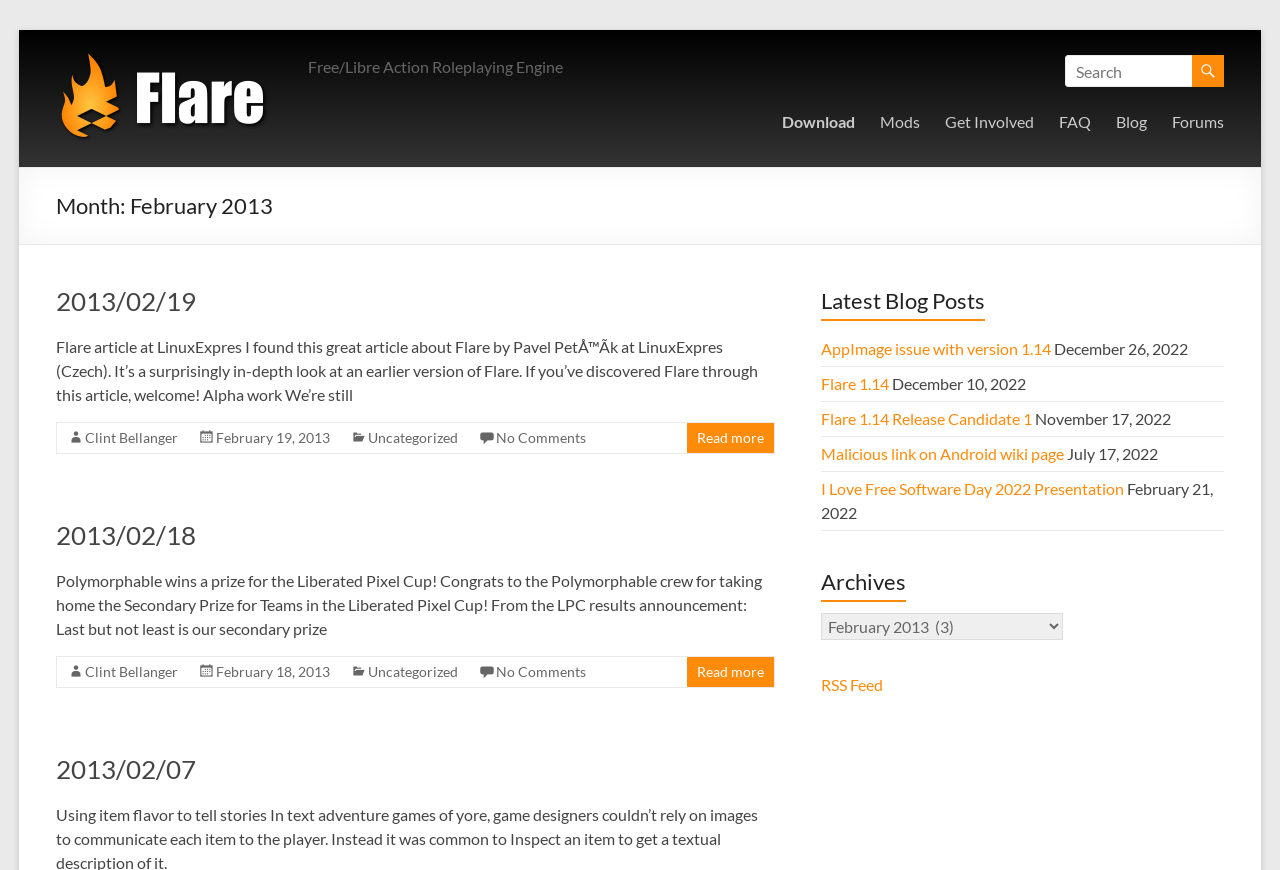Given the description "February 19, 2013February 11, 2018", provide the bounding box coordinates of the corresponding UI element.

[0.169, 0.493, 0.258, 0.513]